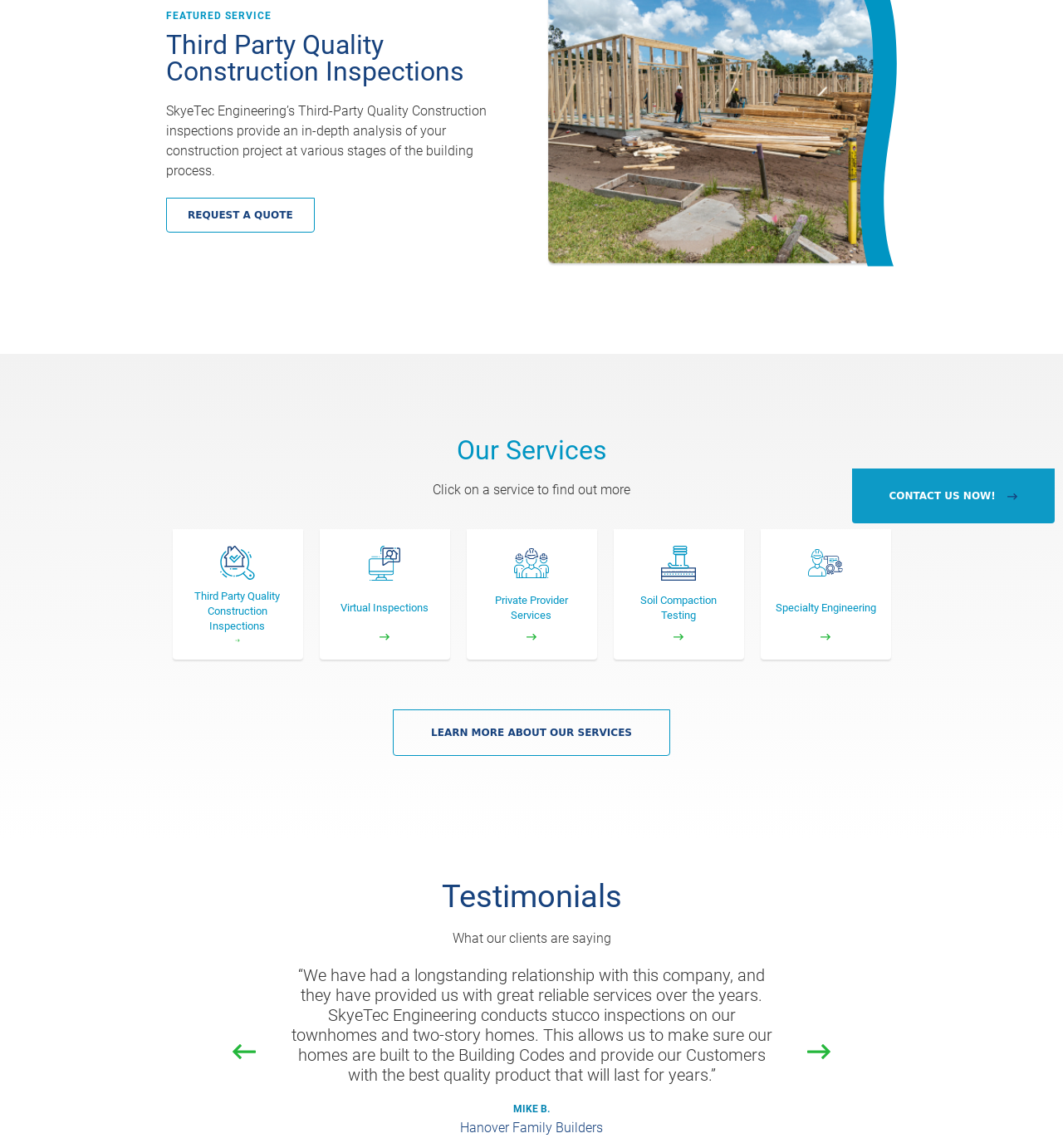Given the element description Specialty Engineering, identify the bounding box coordinates for the UI element on the webpage screenshot. The format should be (top-left x, top-left y, bottom-right x, bottom-right y), with values between 0 and 1.

[0.715, 0.461, 0.838, 0.574]